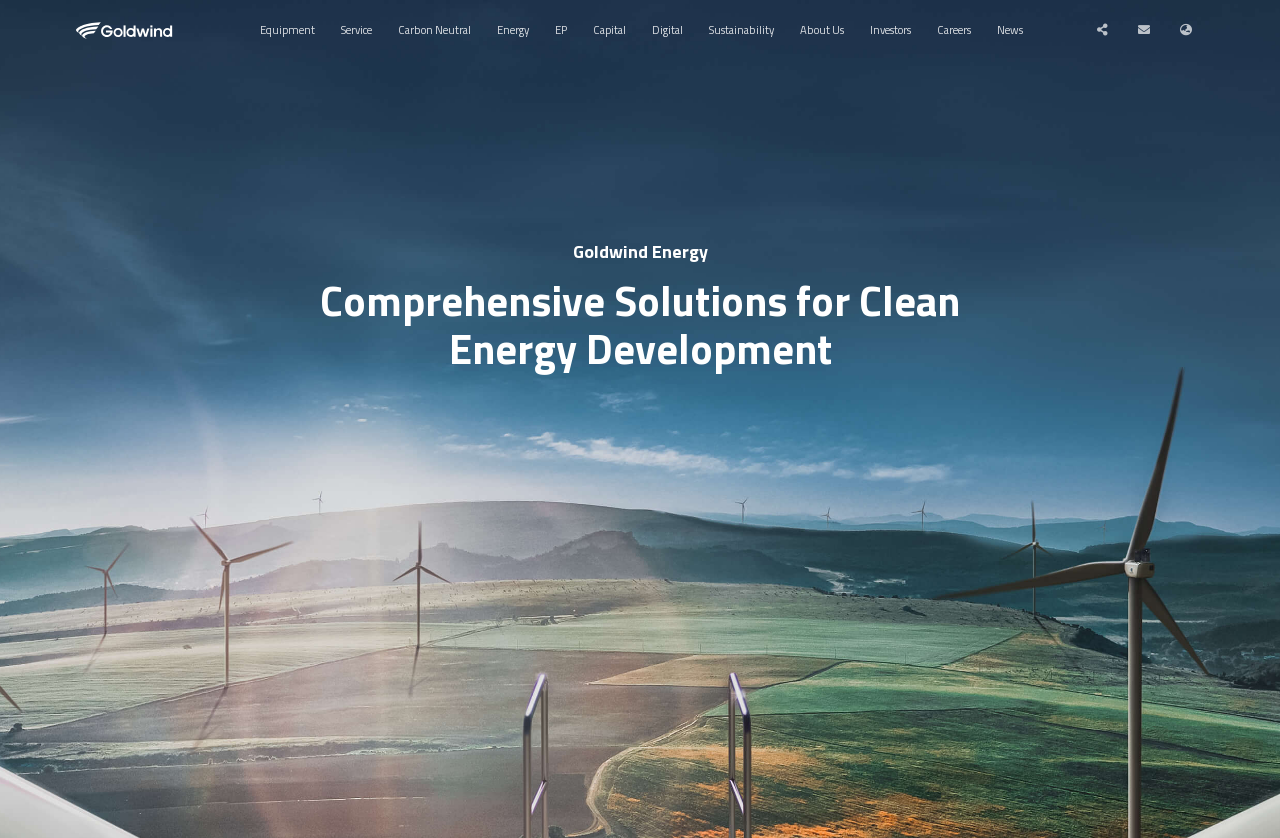Identify the bounding box coordinates for the UI element that matches this description: "Sustainability".

[0.554, 0.0, 0.604, 0.072]